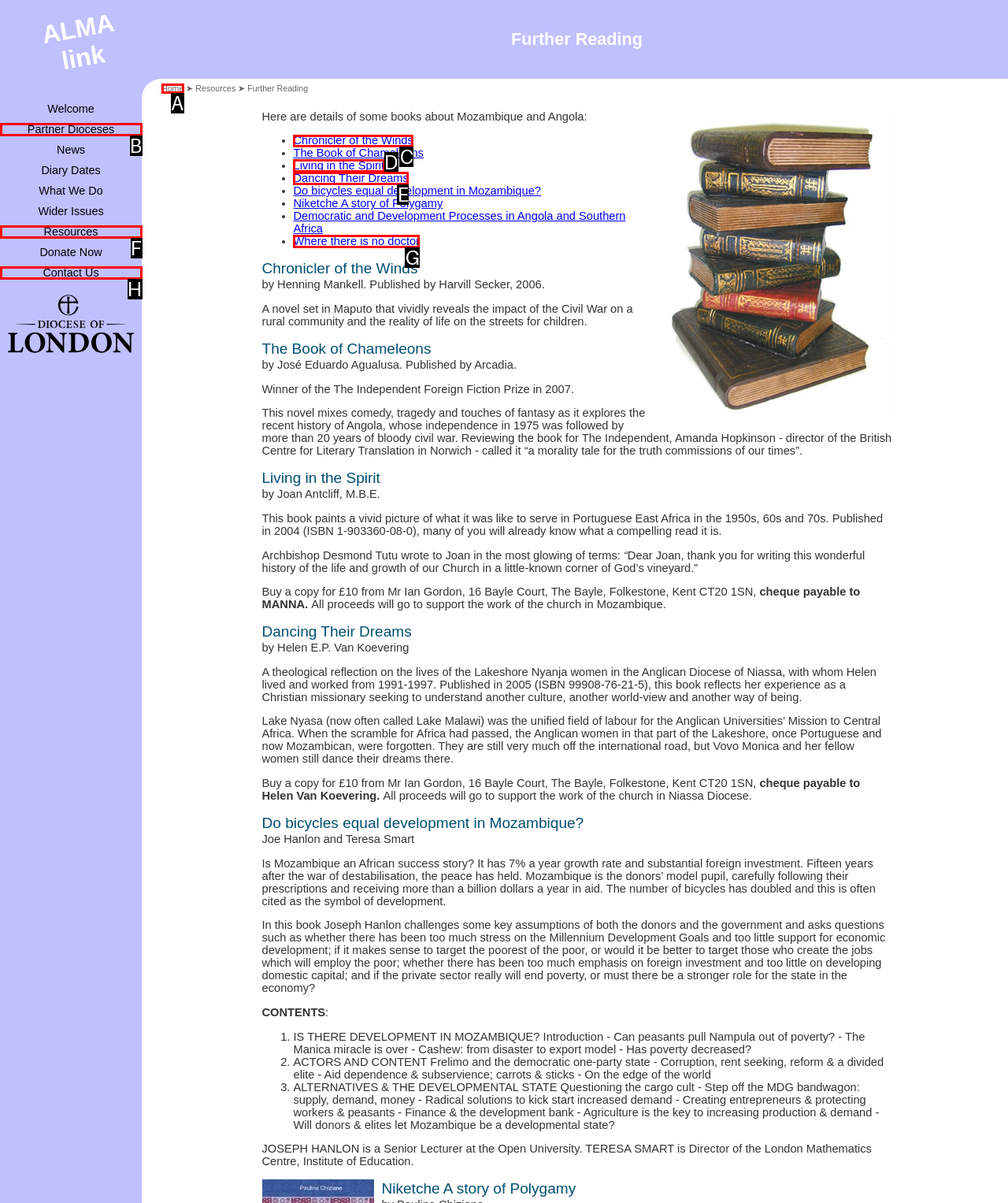Which HTML element should be clicked to fulfill the following task: Click on 'Chronicler of the Winds'?
Reply with the letter of the appropriate option from the choices given.

C